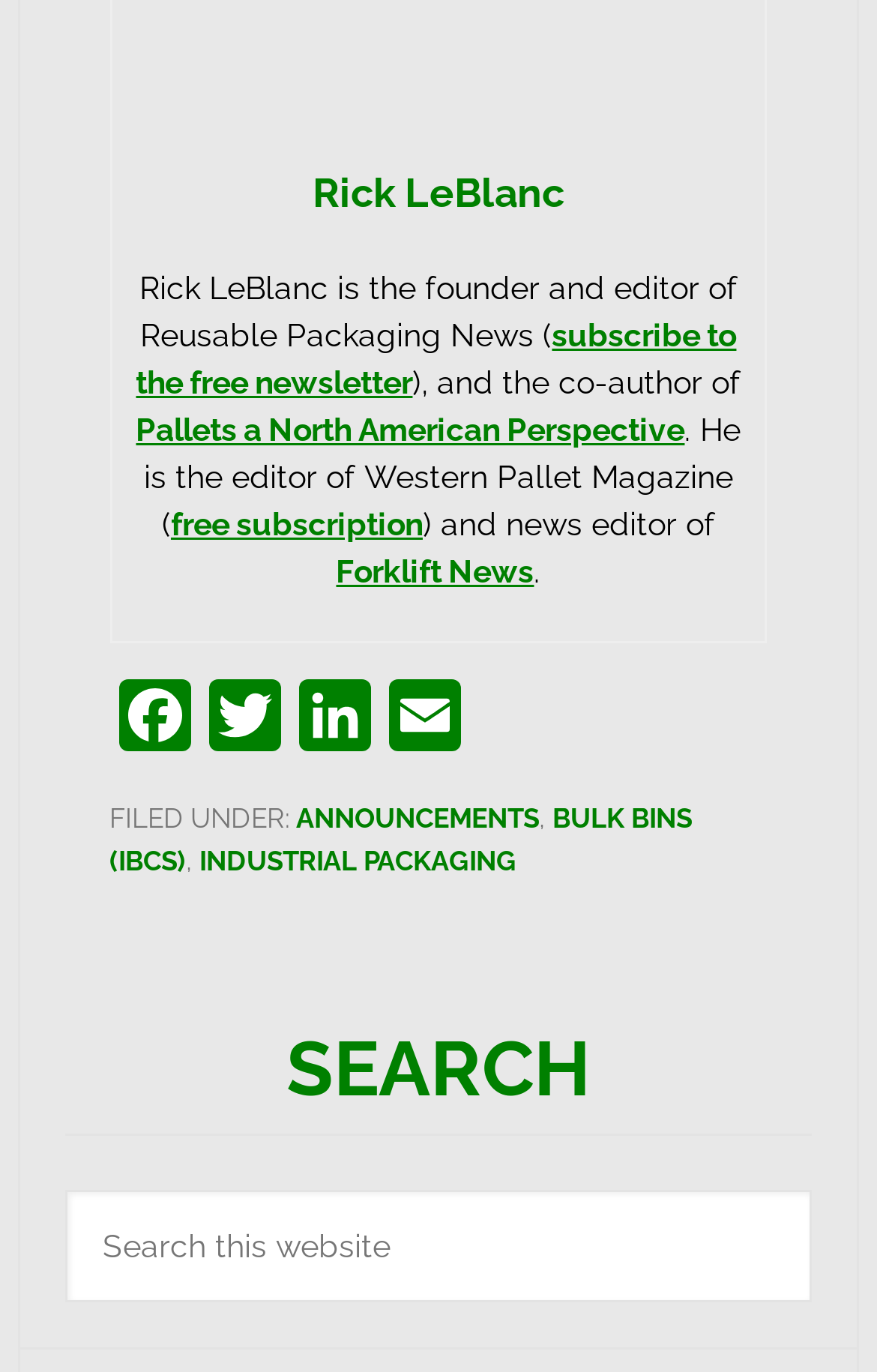Extract the bounding box coordinates for the UI element described as: "subscribe to the free newsletter".

[0.155, 0.231, 0.84, 0.291]